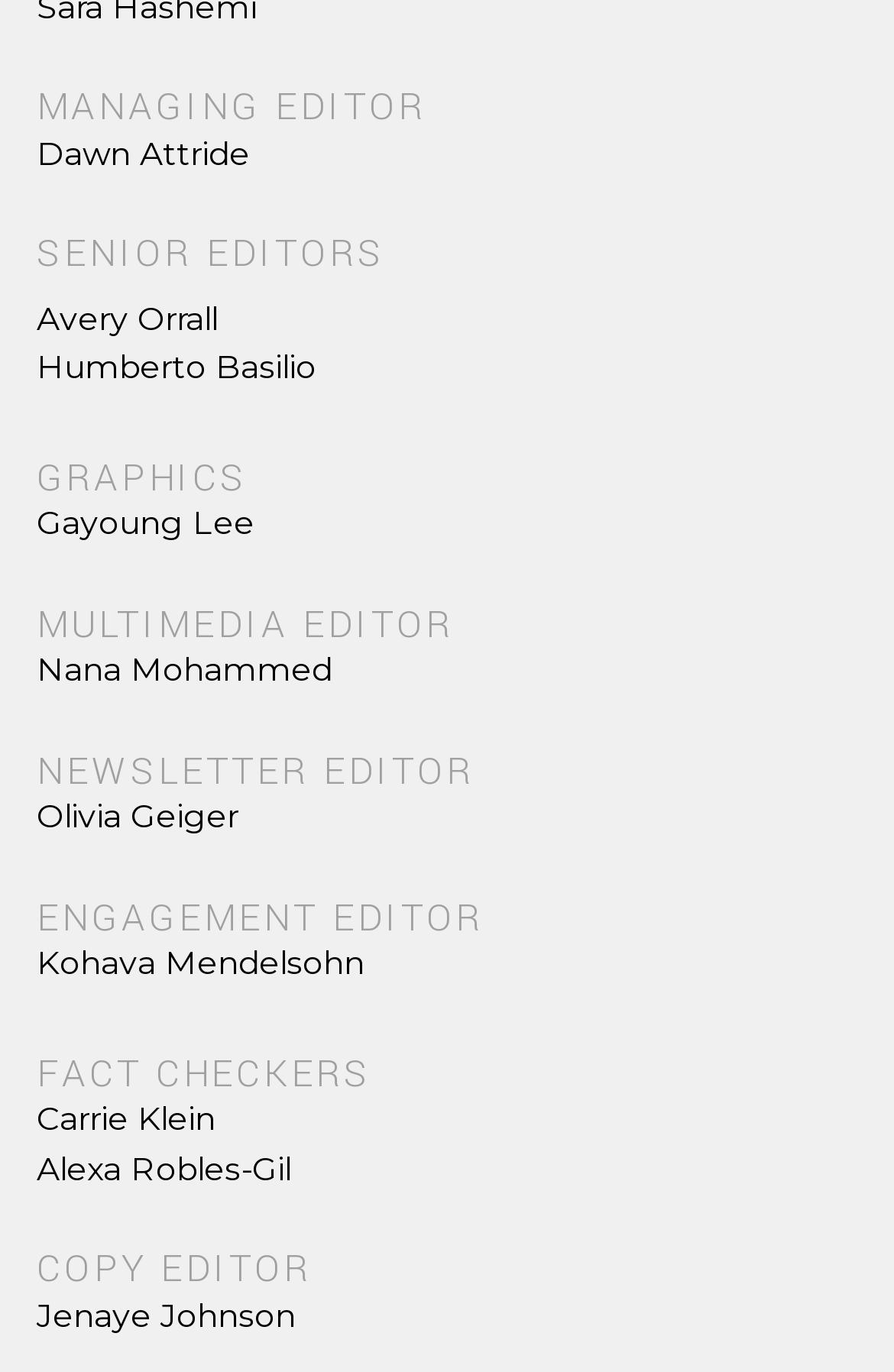Determine the bounding box coordinates of the clickable region to follow the instruction: "View Dawn Attride's profile".

[0.041, 0.096, 0.279, 0.126]